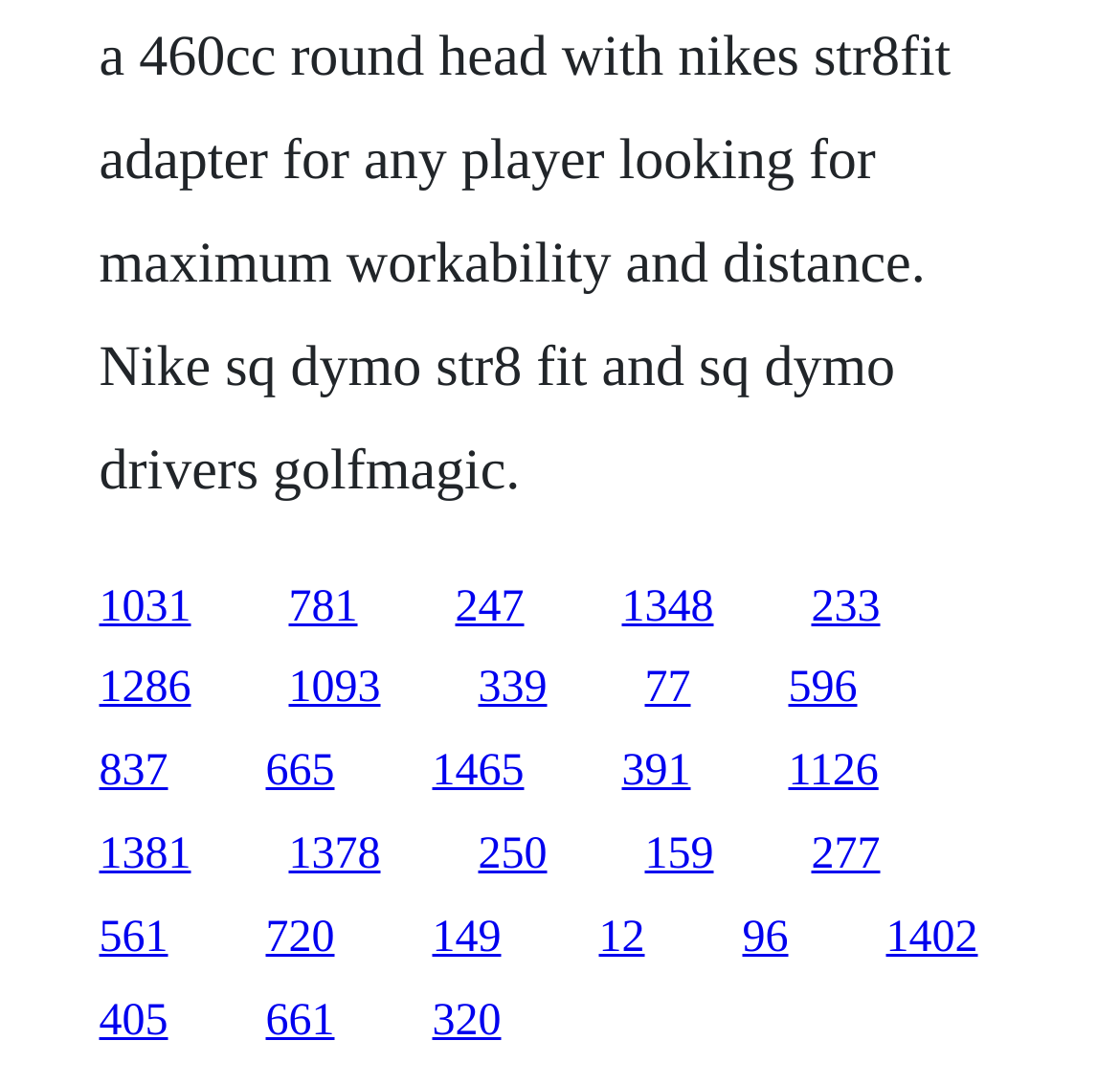Provide the bounding box coordinates for the specified HTML element described in this description: "1126". The coordinates should be four float numbers ranging from 0 to 1, in the format [left, top, right, bottom].

[0.704, 0.688, 0.784, 0.733]